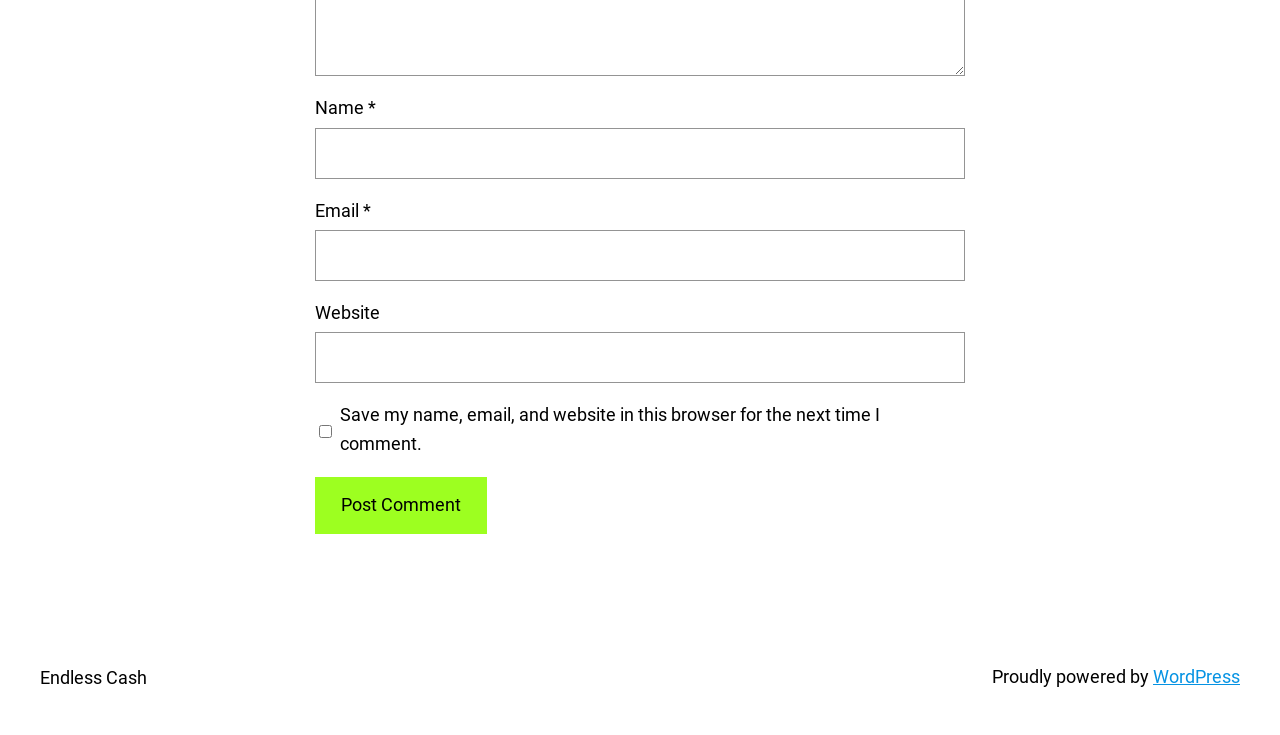Refer to the image and answer the question with as much detail as possible: What is the content of the footer section?

The footer section is located at the bottom of the page and contains a 'Proudly powered by WordPress' message, indicating that the website is built using WordPress.